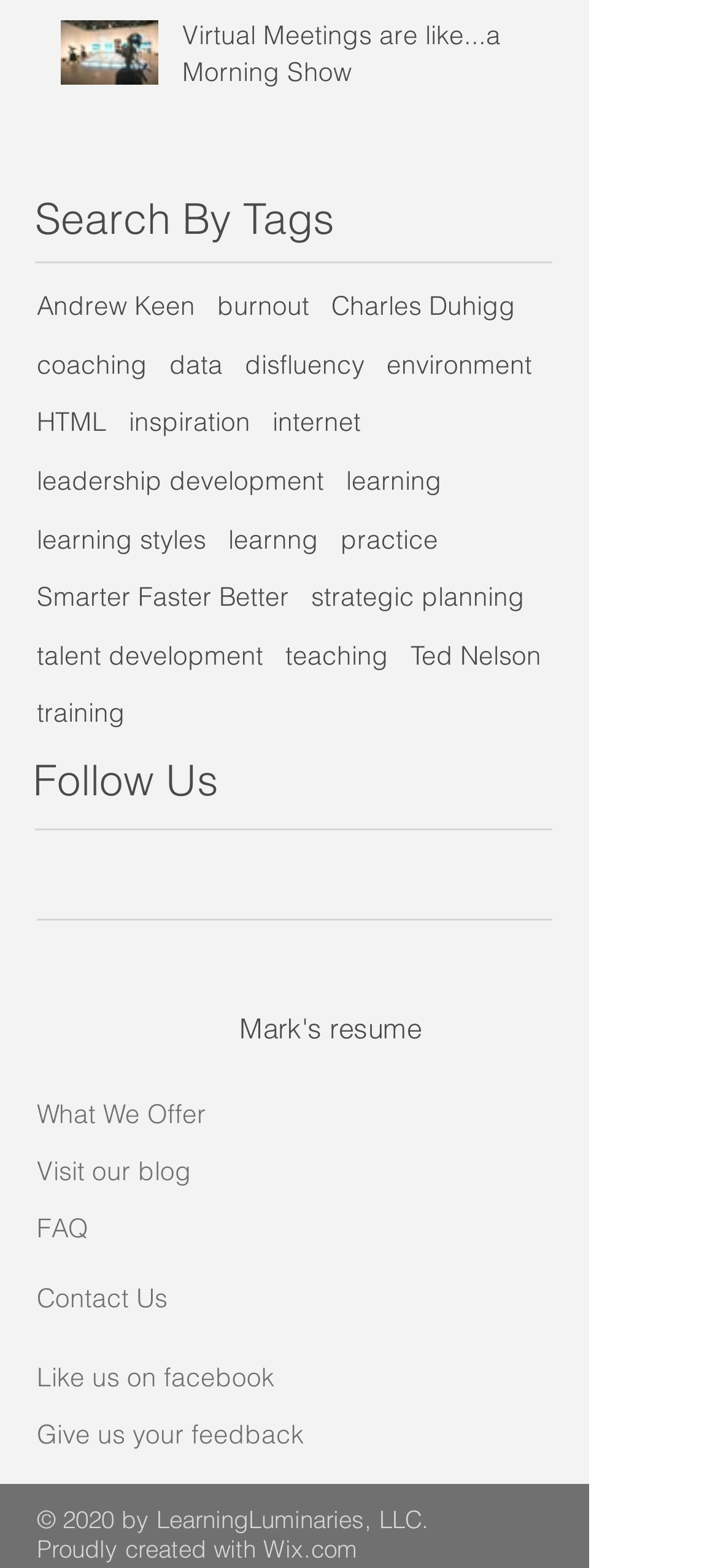Could you find the bounding box coordinates of the clickable area to complete this instruction: "View Mark's resume"?

[0.333, 0.604, 0.587, 0.674]